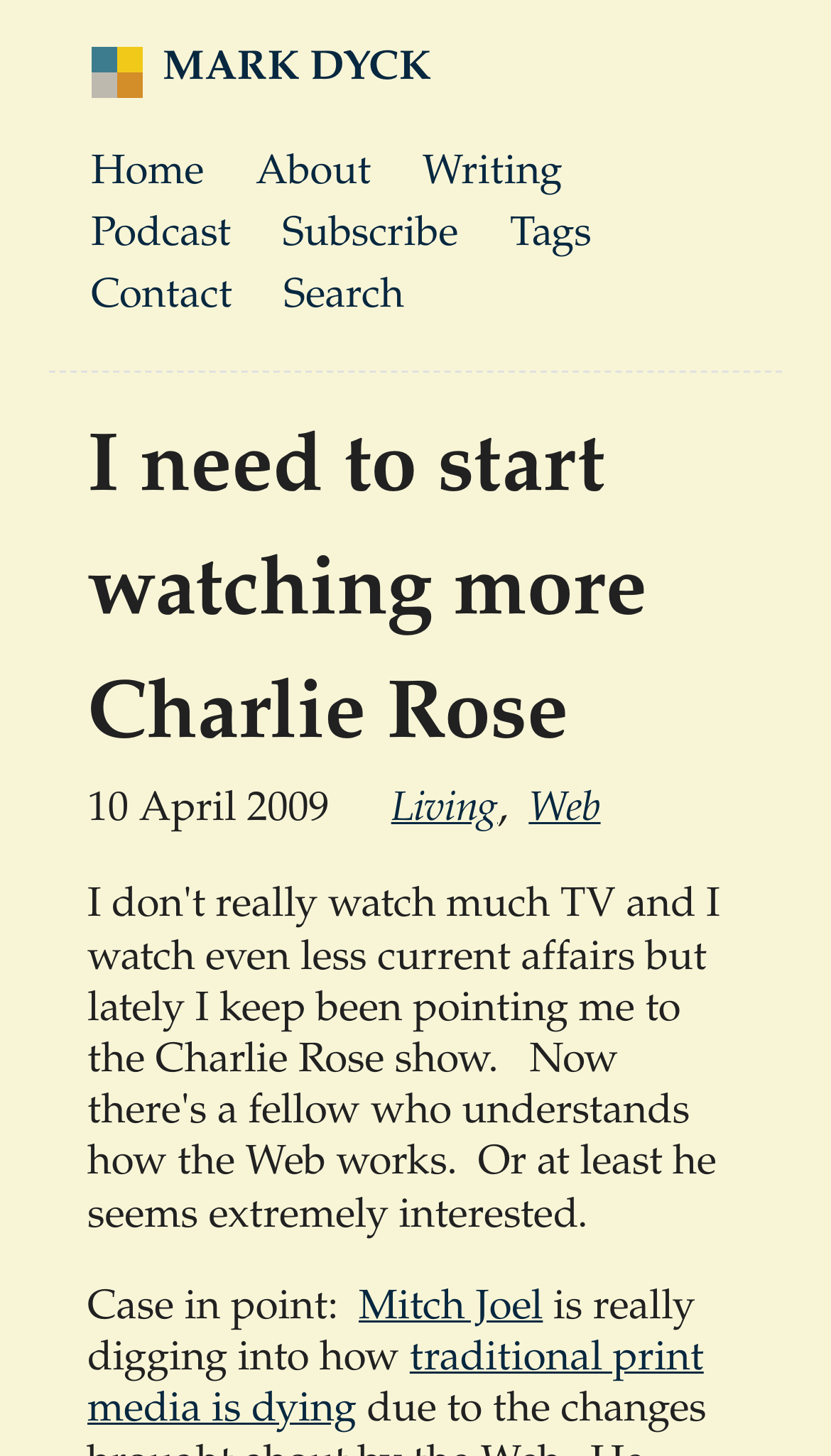Using the webpage screenshot, locate the HTML element that fits the following description and provide its bounding box: "Mitch Joel".

[0.432, 0.887, 0.653, 0.914]